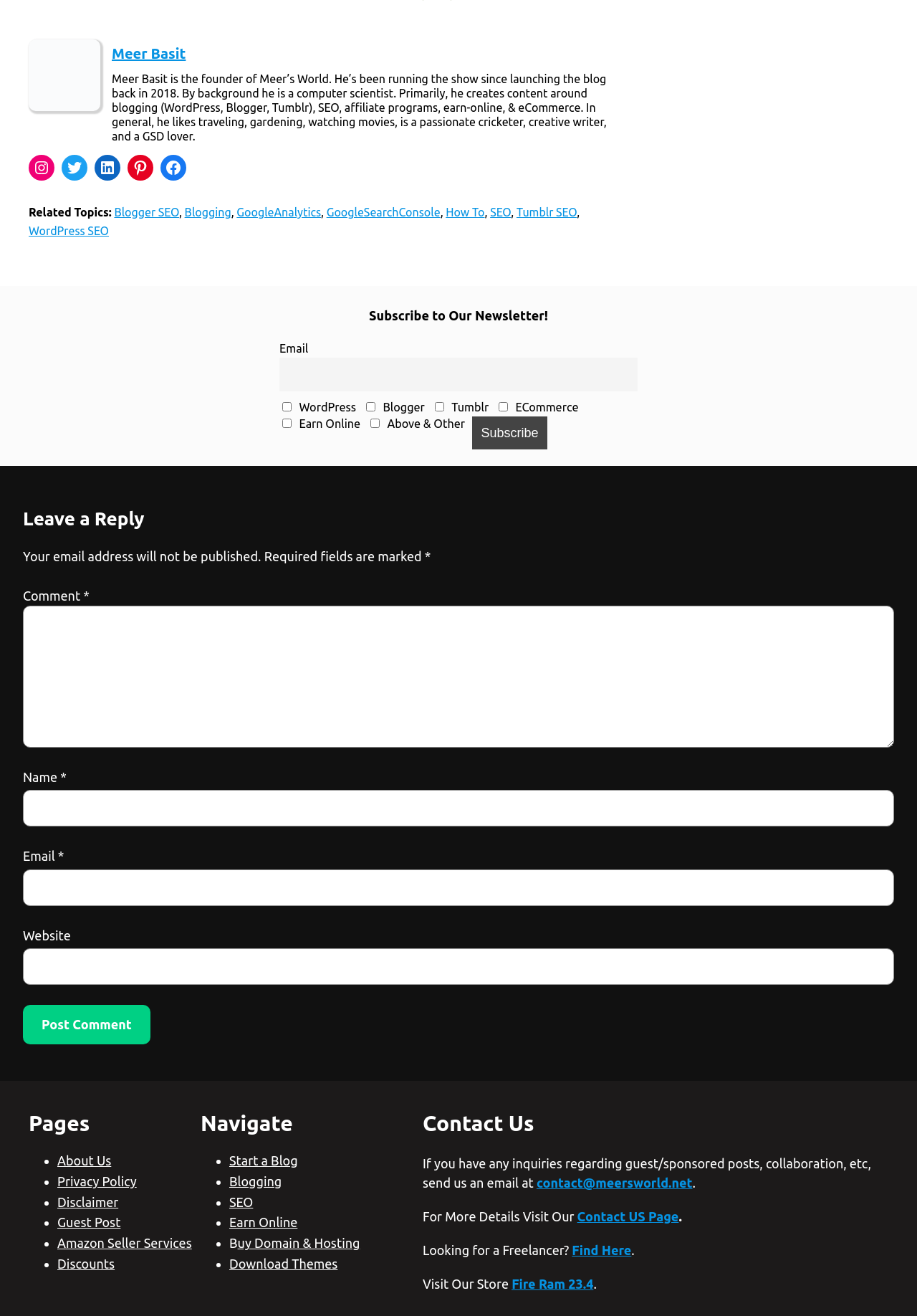What are the topics related to Meer's World?
Could you answer the question with a detailed and thorough explanation?

The answer can be found by examining the 'Related Topics:' section, which lists several topics related to Meer's World. These topics include 'Blogger SEO', 'Blogging', 'GoogleAnalytics', 'GoogleSearchConsole', 'How To', 'SEO', 'Tumblr SEO', and 'WordPress SEO'.